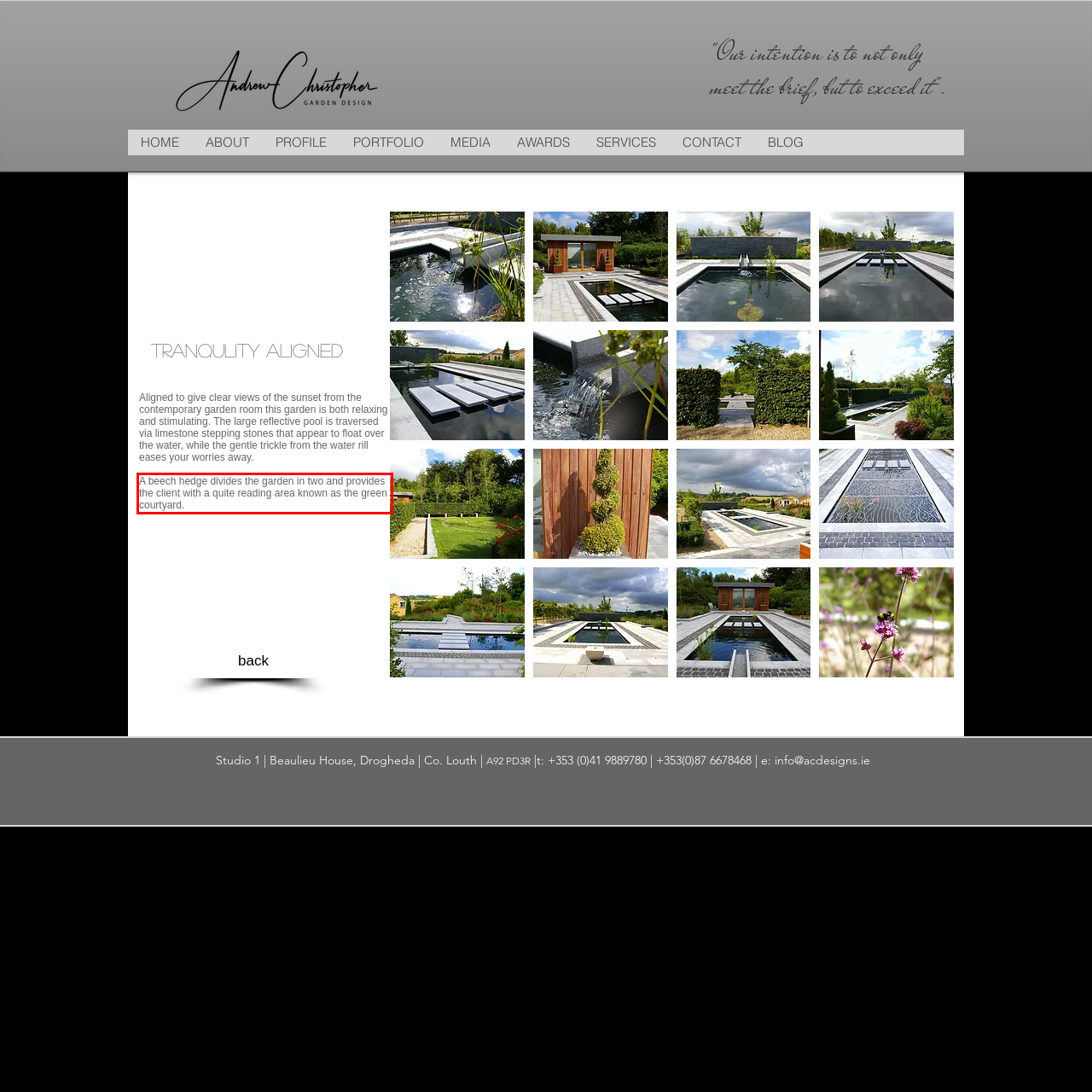You have a screenshot with a red rectangle around a UI element. Recognize and extract the text within this red bounding box using OCR.

A beech hedge divides the garden in two and provides the client with a quite reading area known as the green courtyard.